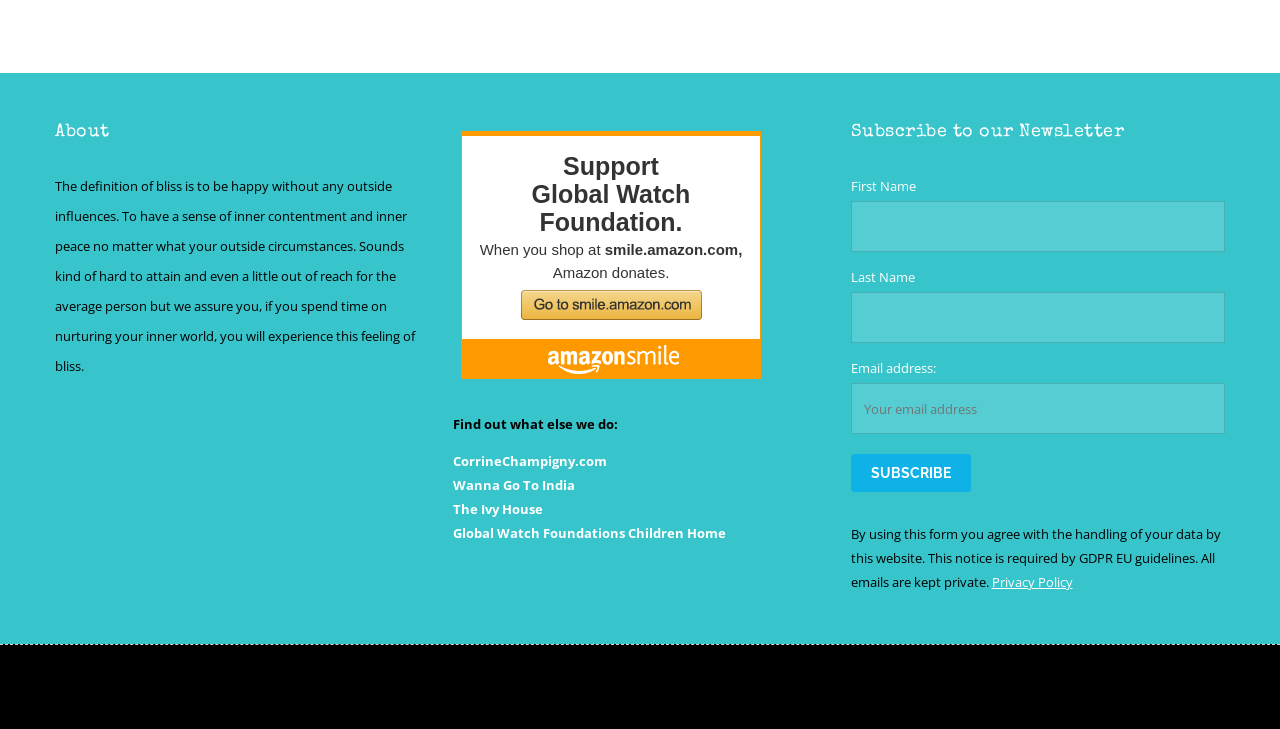What is required to subscribe to the newsletter?
Look at the image and provide a short answer using one word or a phrase.

Email address